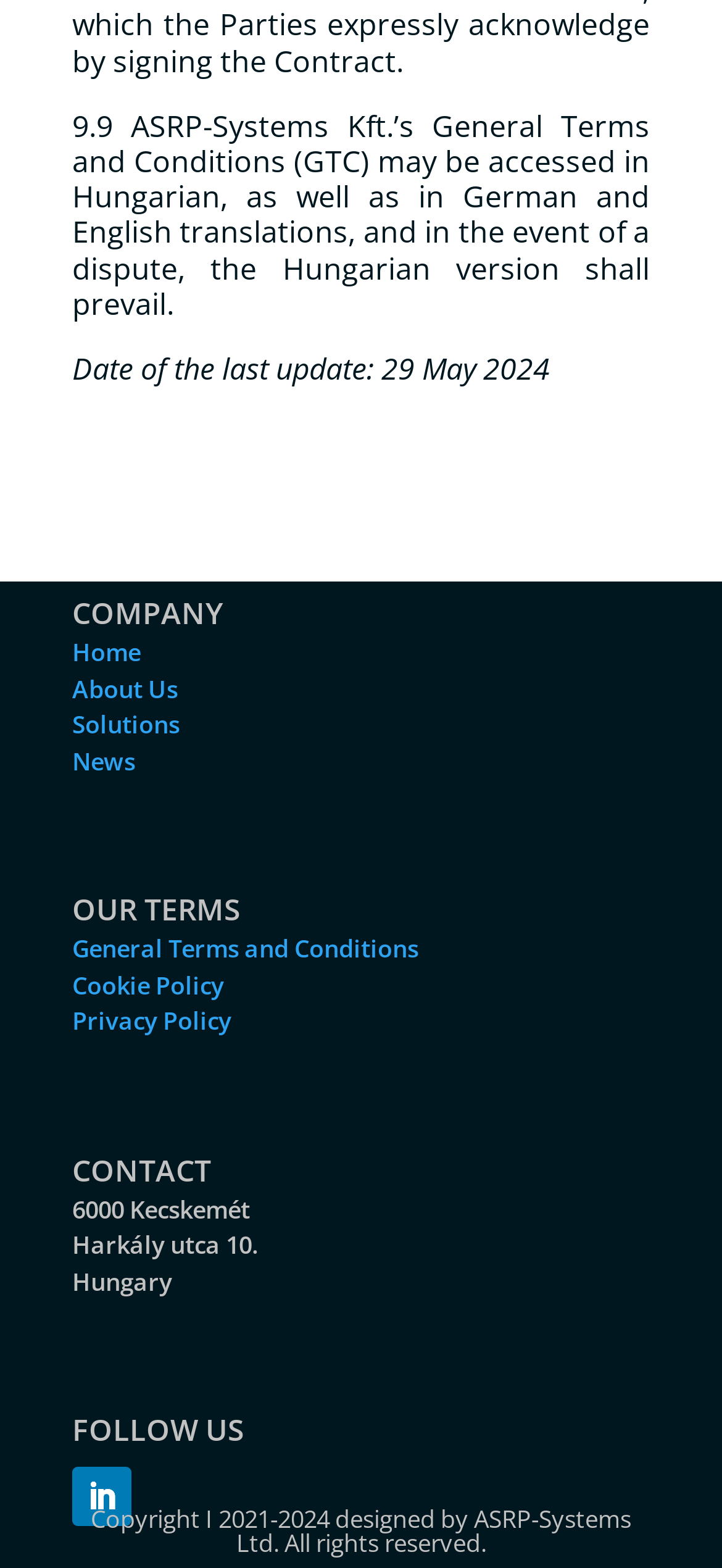Please locate the bounding box coordinates of the element that should be clicked to complete the given instruction: "read about us".

[0.1, 0.428, 0.246, 0.449]